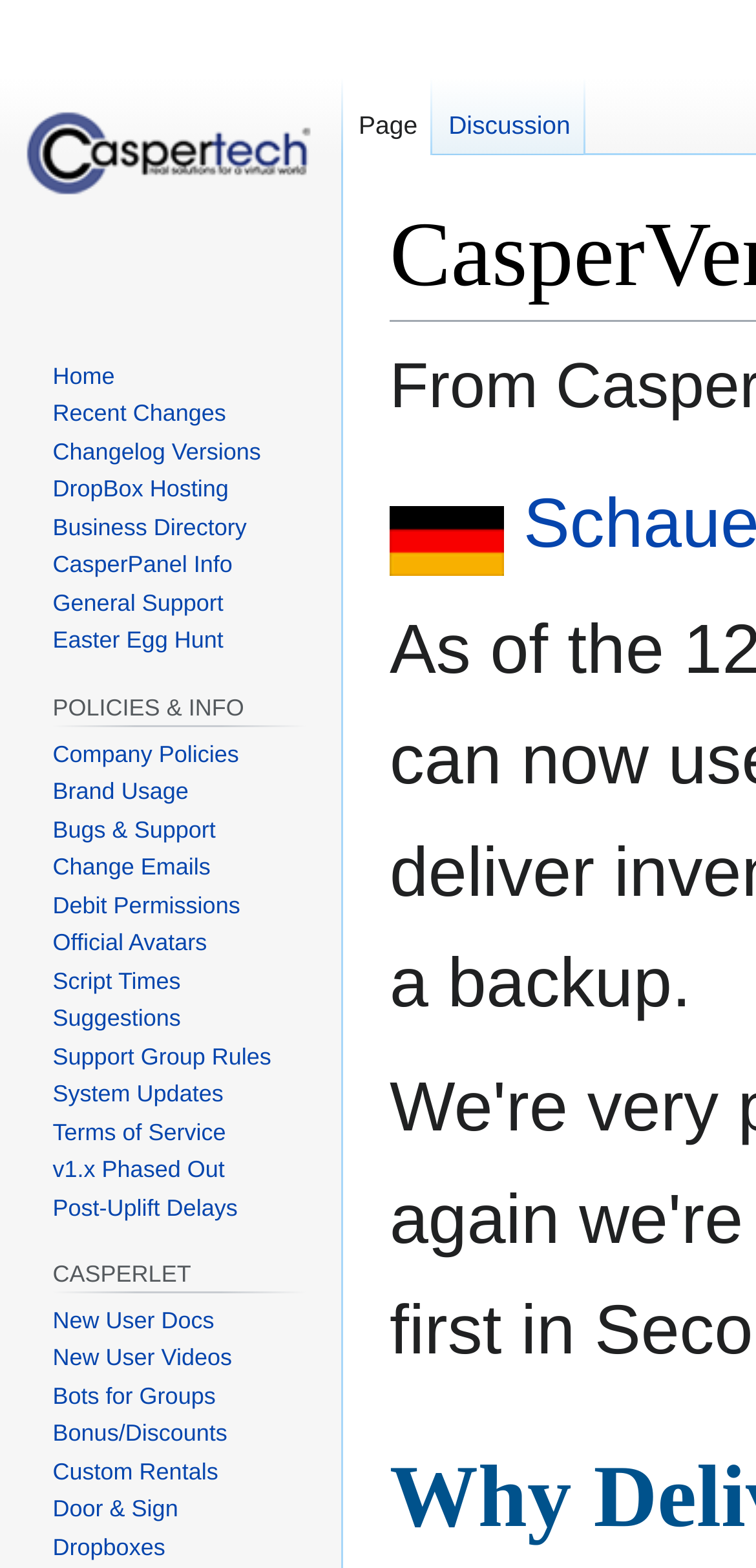Answer the following in one word or a short phrase: 
What is the main topic of this wiki?

CasperTech